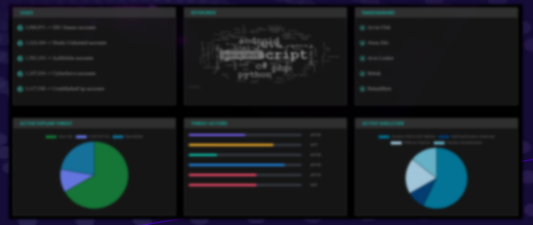Describe the image thoroughly.

The image presents a dynamic e-commerce dashboard that illustrates various metrics related to online retail operations. It features a visually engaging layout divided into multiple sections, showcasing statistical data and insights critical for managing financial transactions and security.

In the center, prominent text reads "JavaScript," framed within a cascading assortment of related terms, emphasizing its relevance in the technological landscape. Surrounding this central profile, the dashboard includes several visualization panels: one section features pie charts in vibrant colors to represent data breakdowns—perhaps detailing transaction trends or security metrics—while another area presents horizontal bar graphs that track performance indicators or threat assessments. This engaging interface not only serves to inform users but also enhances decision-making processes by providing a comprehensive view of potential vulnerabilities, trends, and threats in the retail environment.

The overall aesthetic combines dark backgrounds with colorful accents, enhancing readability and user engagement, a crucial aspect for teams working with sensitive financial and personal data.